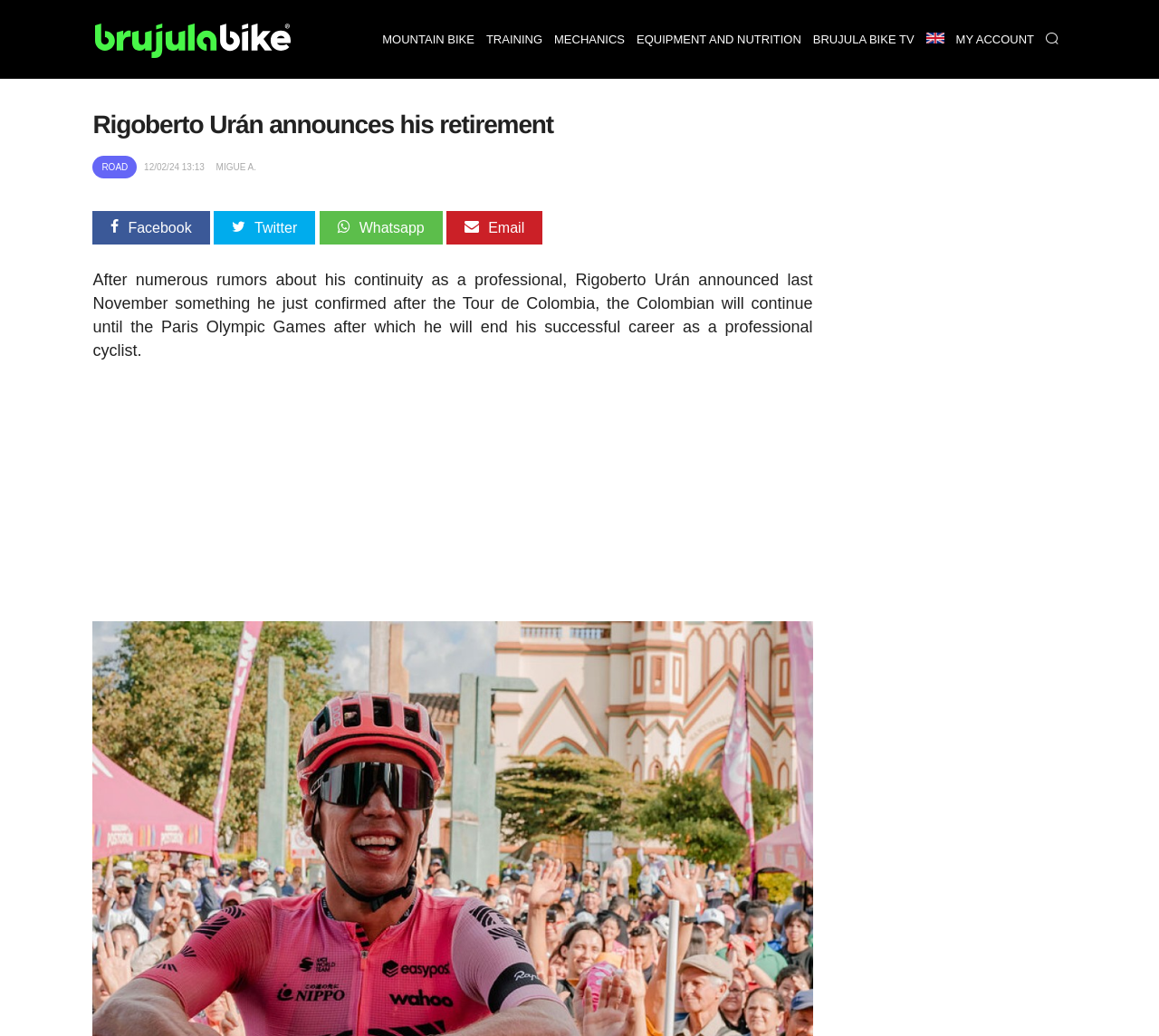Given the element description Email, predict the bounding box coordinates for the UI element in the webpage screenshot. The format should be (top-left x, top-left y, bottom-right x, bottom-right y), and the values should be between 0 and 1.

[0.385, 0.203, 0.468, 0.236]